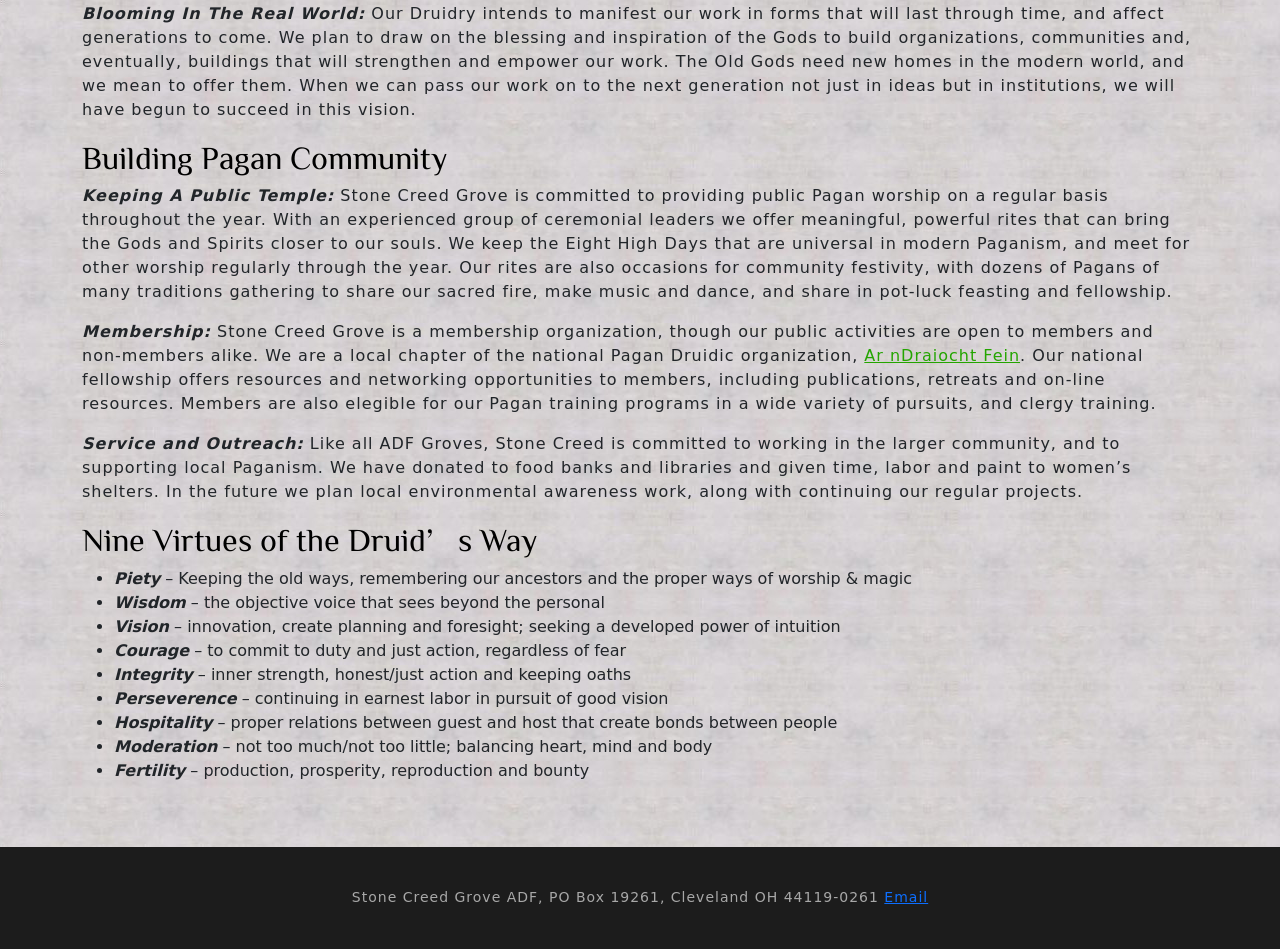Bounding box coordinates are specified in the format (top-left x, top-left y, bottom-right x, bottom-right y). All values are floating point numbers bounded between 0 and 1. Please provide the bounding box coordinate of the region this sentence describes: News

None